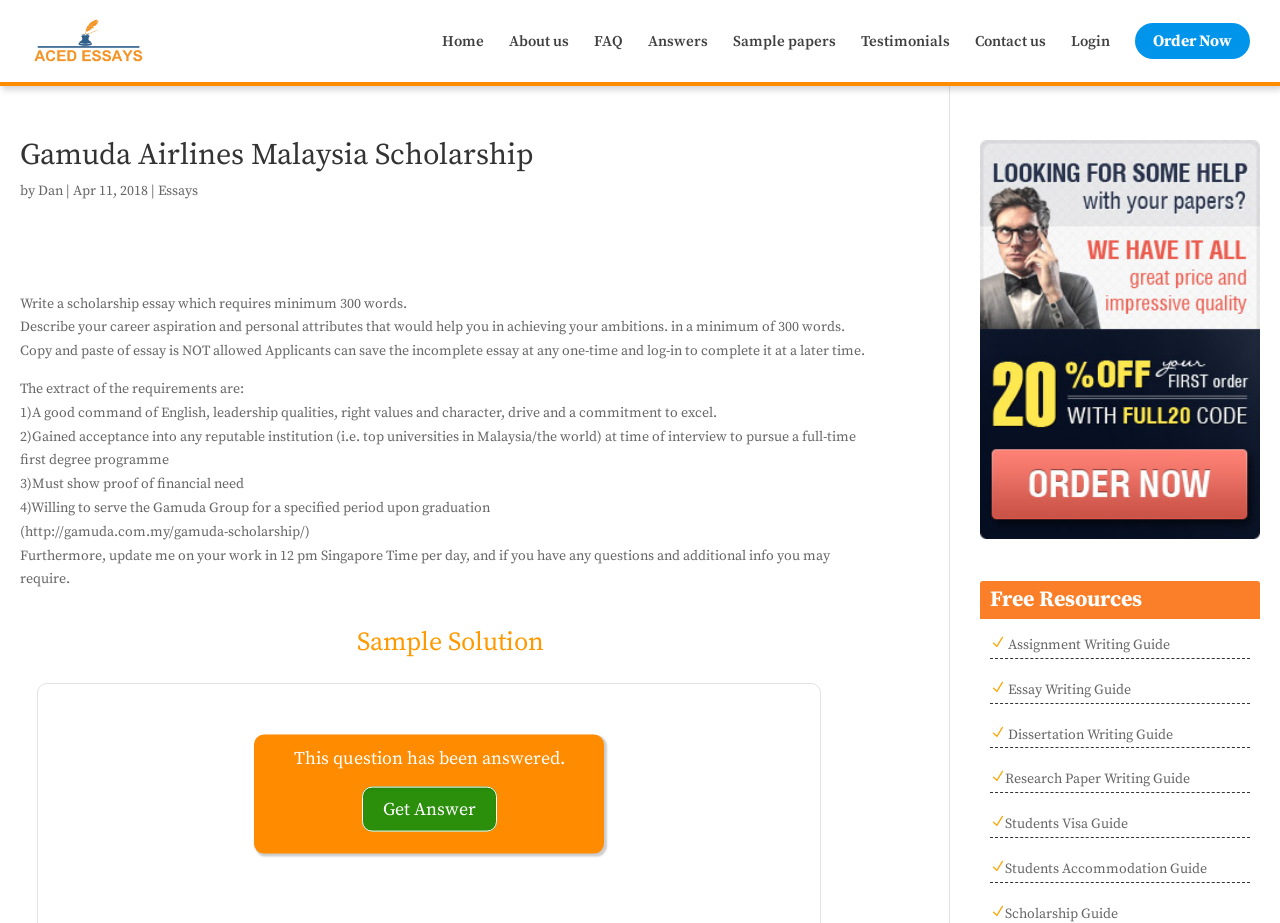What type of resources are available under 'Free Resources'?
Using the image as a reference, answer the question in detail.

The 'Free Resources' section on the webpage provides various writing guides, including 'Assignment Writing Guide', 'Essay Writing Guide', 'Dissertation Writing Guide', and more, which can be inferred from the link elements with descriptive text under the 'Free Resources' heading.